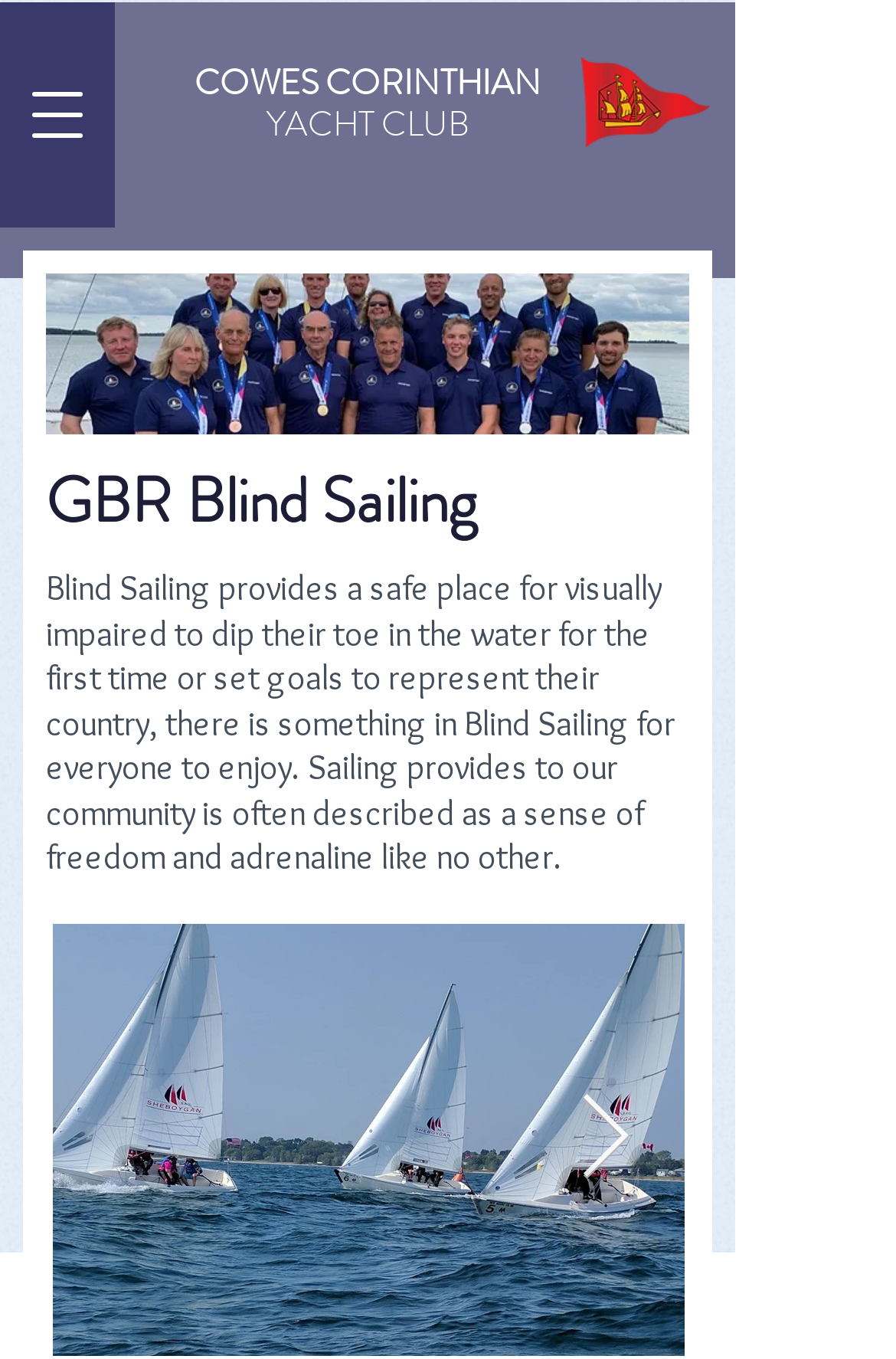What is the purpose of Blind Sailing?
Provide a fully detailed and comprehensive answer to the question.

I found the answer by reading the StaticText element that describes Blind Sailing, which mentions that it provides a safe place for visually impaired people to dip their toe in the water for the first time or set goals to represent their country.